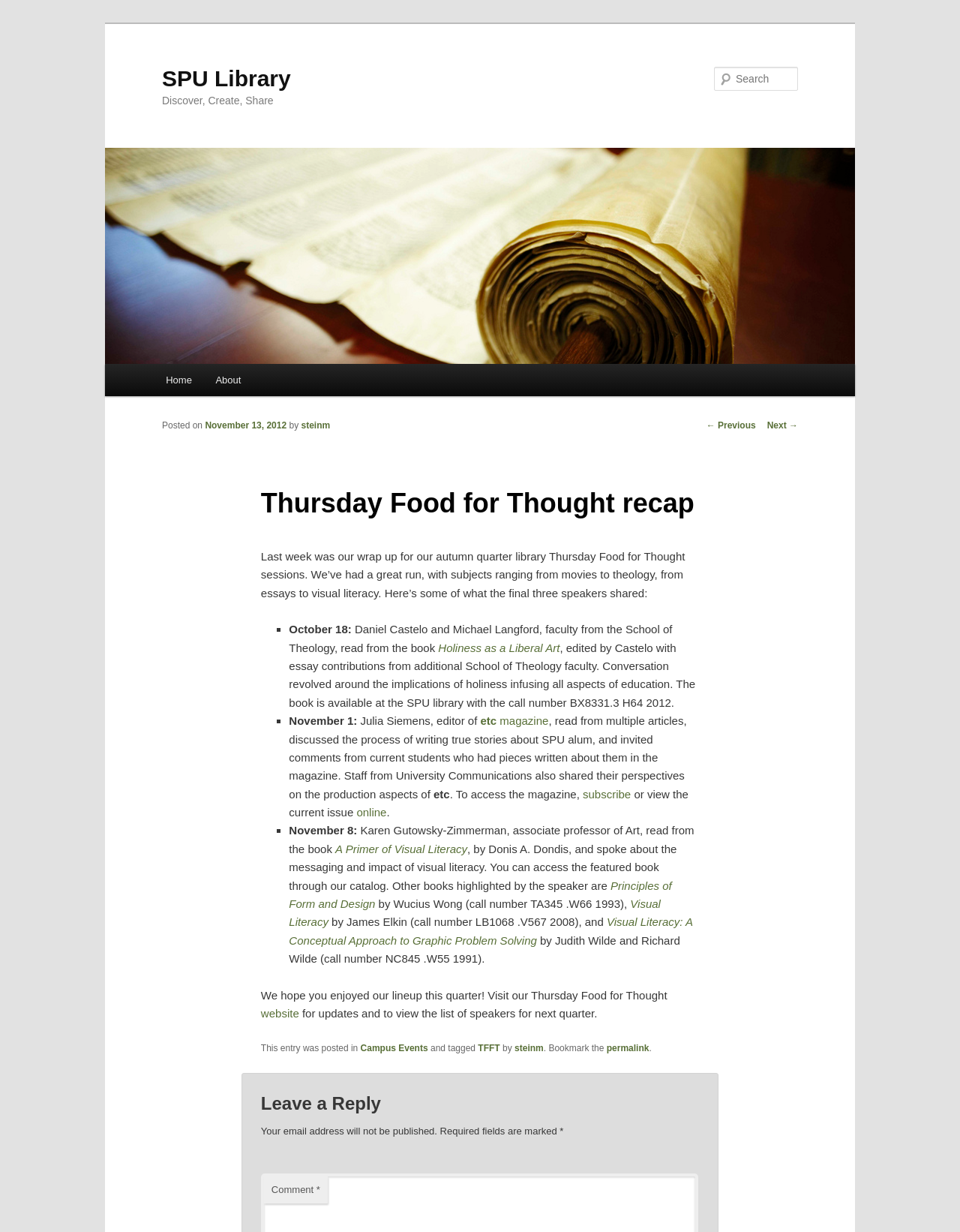Present a detailed account of what is displayed on the webpage.

The webpage is about the SPU Library's Thursday Food for Thought recap. At the top, there is a heading "SPU Library" and a link to the library's website. Below it, there is another heading "Discover, Create, Share". On the top-right corner, there is a search bar with a "Search" button. 

To the left of the search bar, there is a main menu with links to "Home", "About", and other pages. Below the main menu, there is a post navigation section with links to "Previous" and "Next" pages.

The main content of the webpage is an article about the Thursday Food for Thought recap. The article has a heading "Thursday Food for Thought recap" and is divided into several sections. The first section describes the event, mentioning that it was the wrap-up for the autumn quarter library Thursday Food for Thought sessions. 

Below the description, there are three sections, each marked with a bullet point, describing the final three speakers who shared their thoughts on various subjects. The first speaker, Daniel Castelo and Michael Langford, discussed the book "Holiness as a Liberal Art". The second speaker, Julia Siemens, read from multiple articles and discussed the process of writing true stories about SPU alum. The third speaker, Karen Gutowsky-Zimmerman, read from the book "A Primer of Visual Literacy" and spoke about the messaging and impact of visual literacy.

At the end of the article, there is a section encouraging readers to visit the Thursday Food for Thought website for updates and to view the list of speakers for next quarter. 

Below the article, there is a footer section with links to "Campus Events" and "TFFT" and a section for leaving a reply. The reply section has a text box for comments and a note stating that email addresses will not be published.